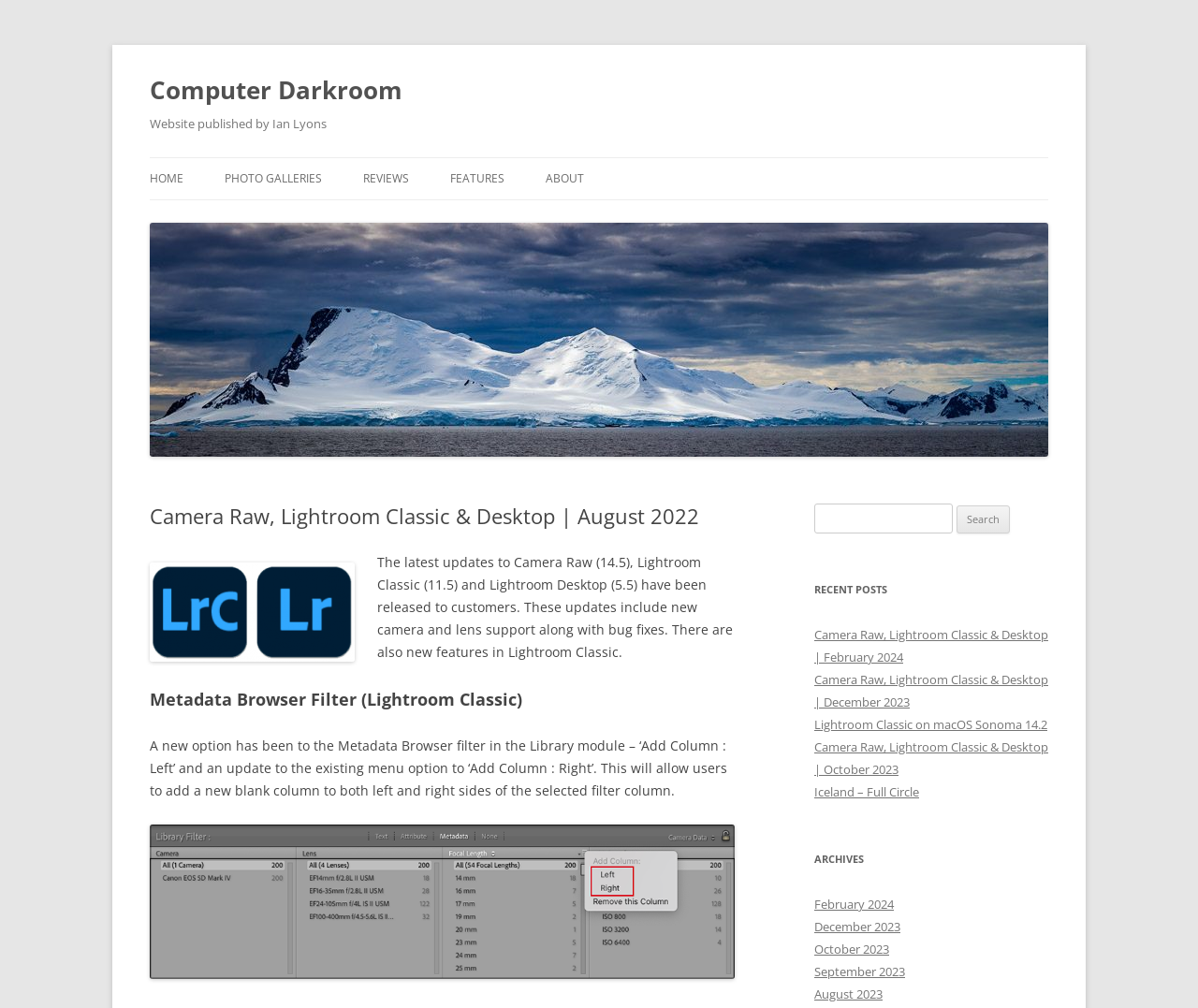What is the name of the website? Analyze the screenshot and reply with just one word or a short phrase.

Computer Darkroom